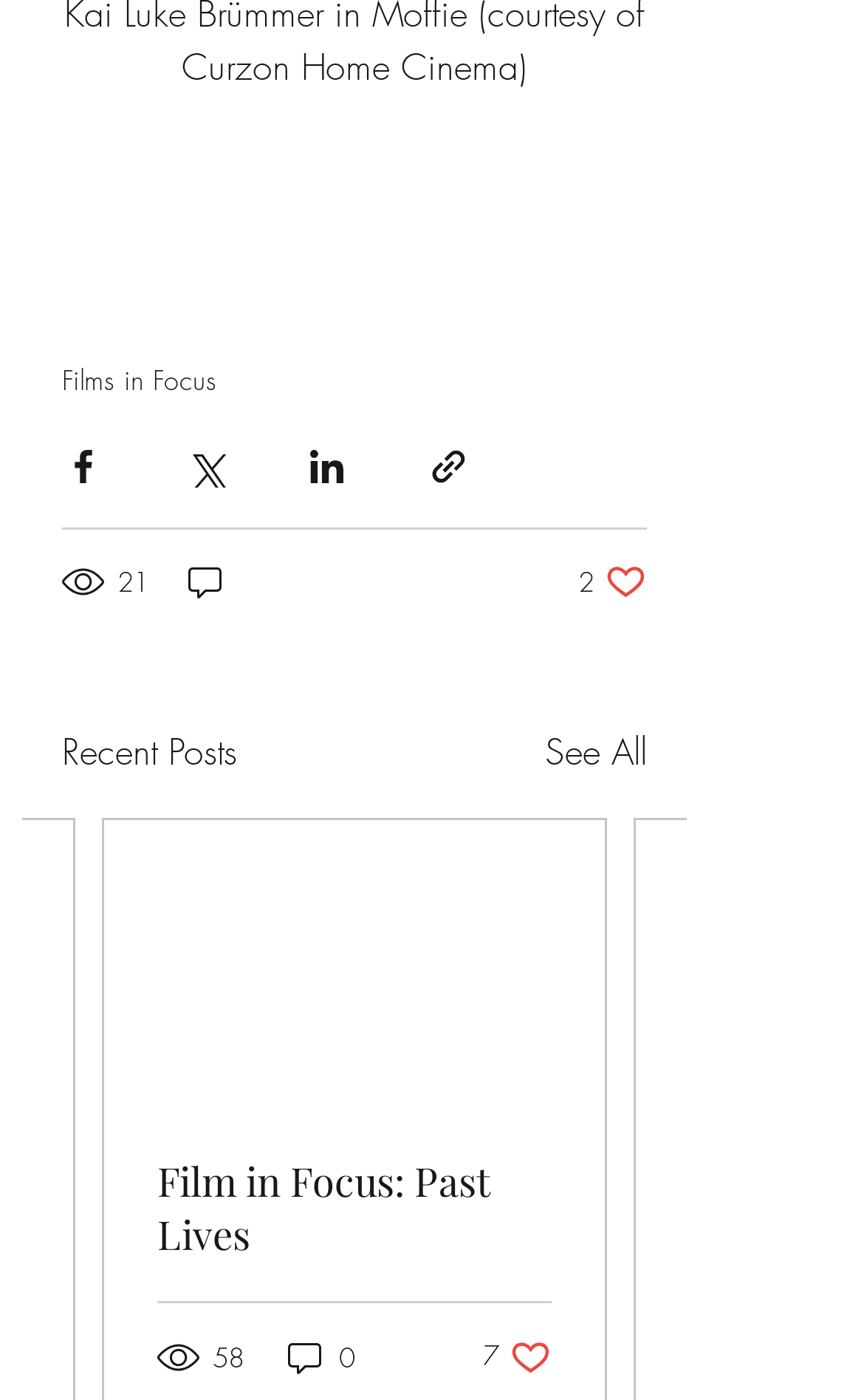Using the provided description: "aria-label="Share via Twitter"", find the bounding box coordinates of the corresponding UI element. The output should be four float numbers between 0 and 1, in the format [left, top, right, bottom].

[0.213, 0.319, 0.262, 0.349]